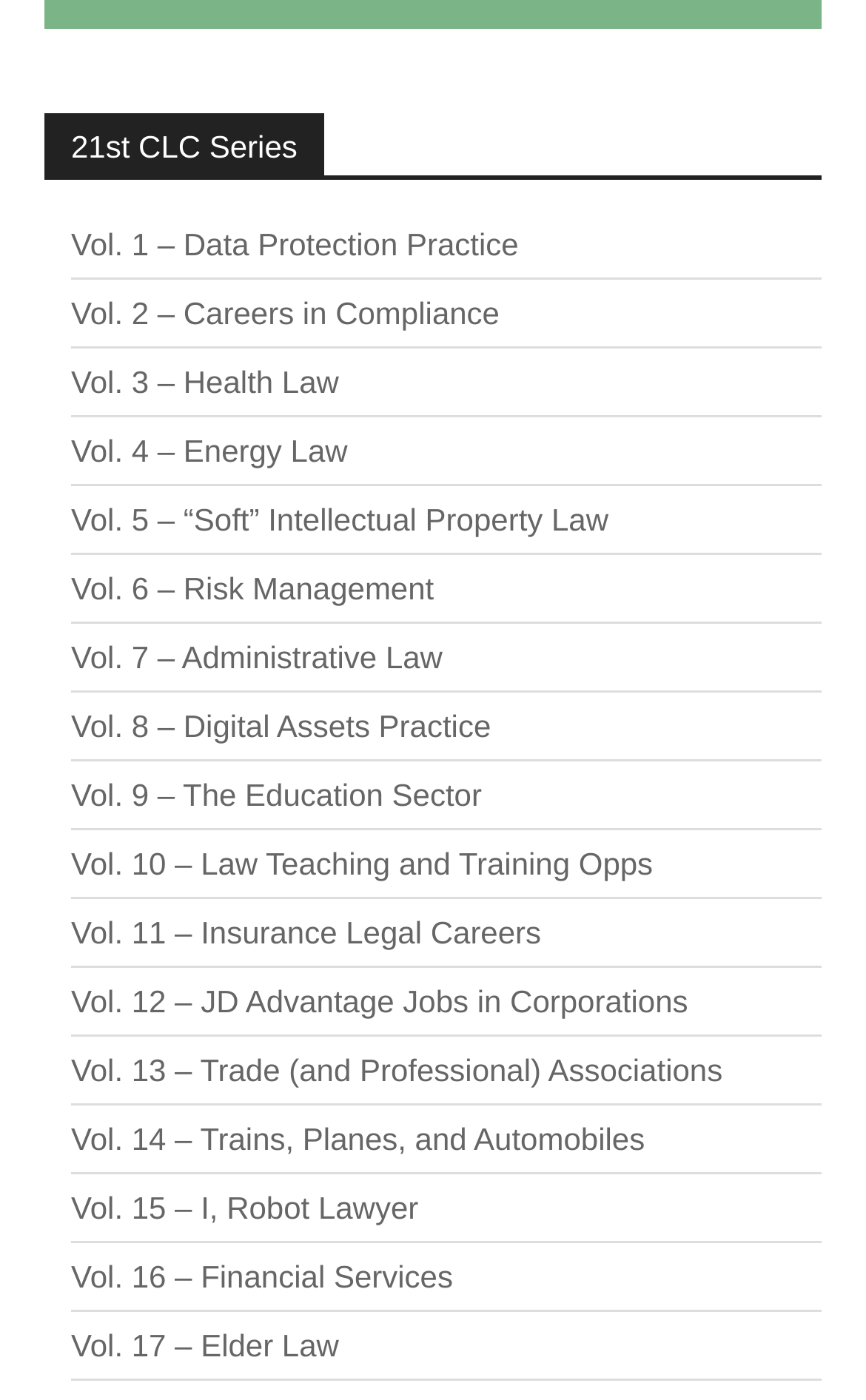What is the topic of Vol. 5?
Using the details shown in the screenshot, provide a comprehensive answer to the question.

I looked at the link with the text 'Vol. 5 – “Soft” Intellectual Property Law' and found that the topic of Vol. 5 is “Soft” Intellectual Property Law.